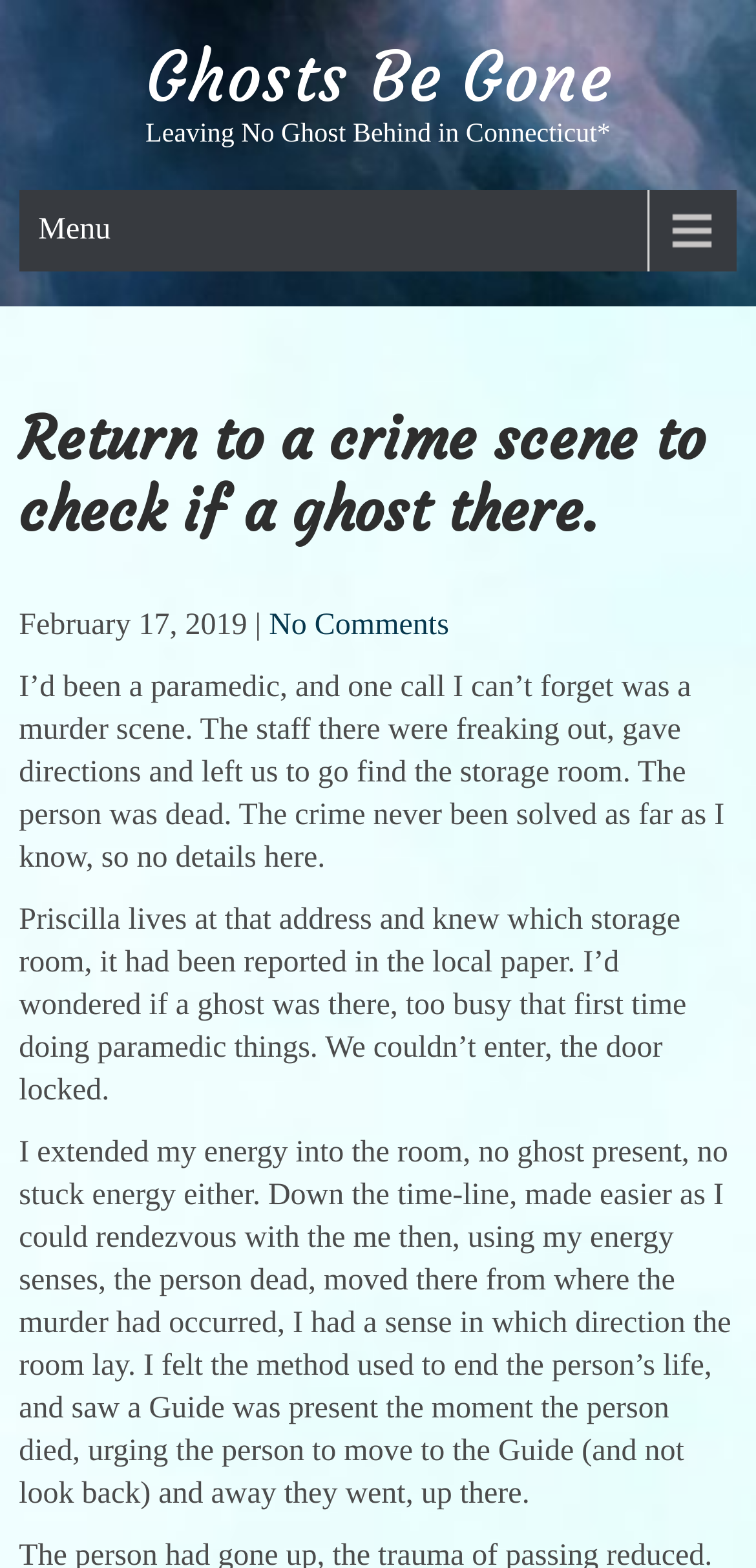Given the element description "Ghosts Be Gone" in the screenshot, predict the bounding box coordinates of that UI element.

[0.192, 0.022, 0.808, 0.077]